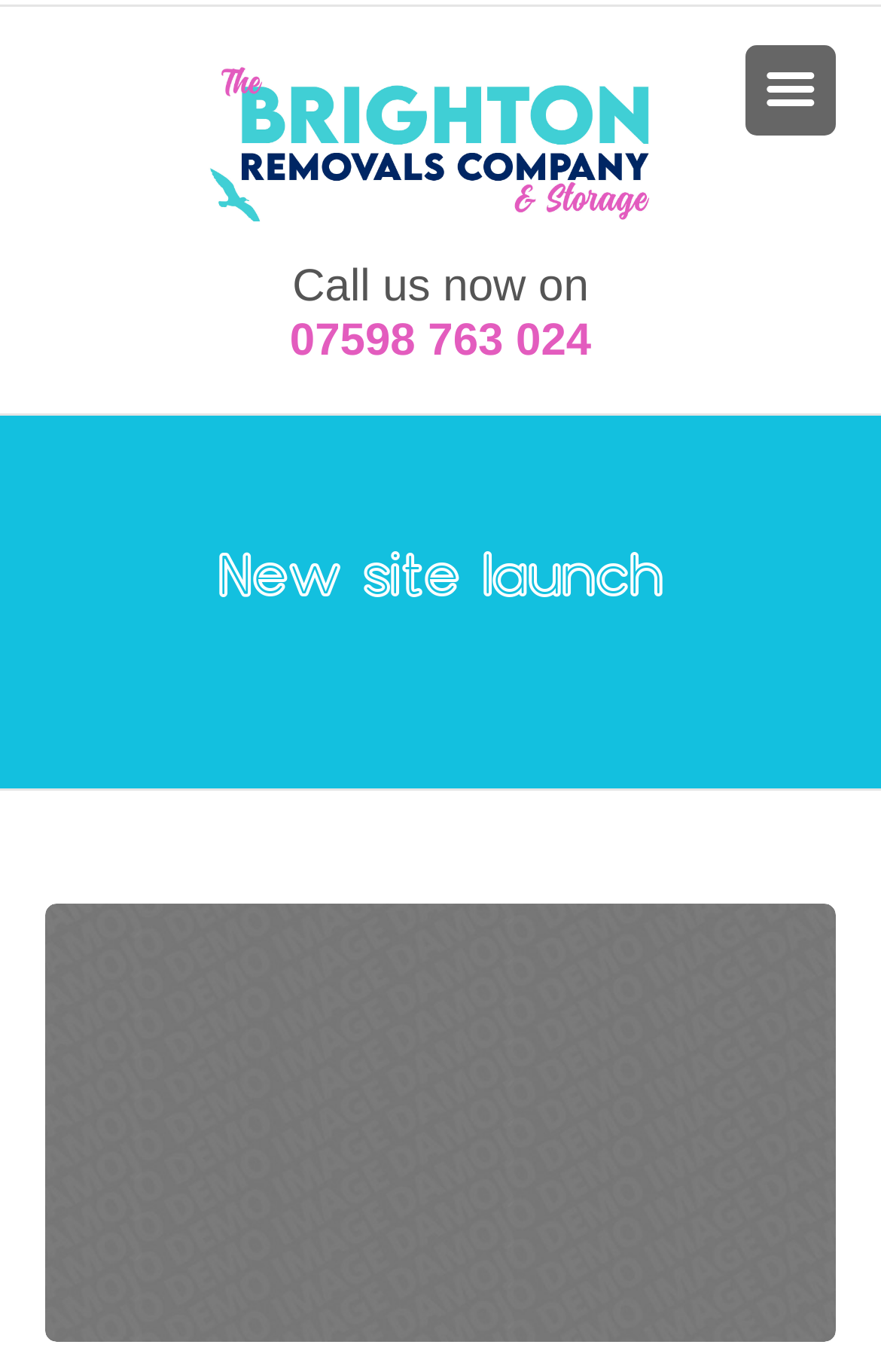Respond to the question below with a concise word or phrase:
What is the link for?

Unknown